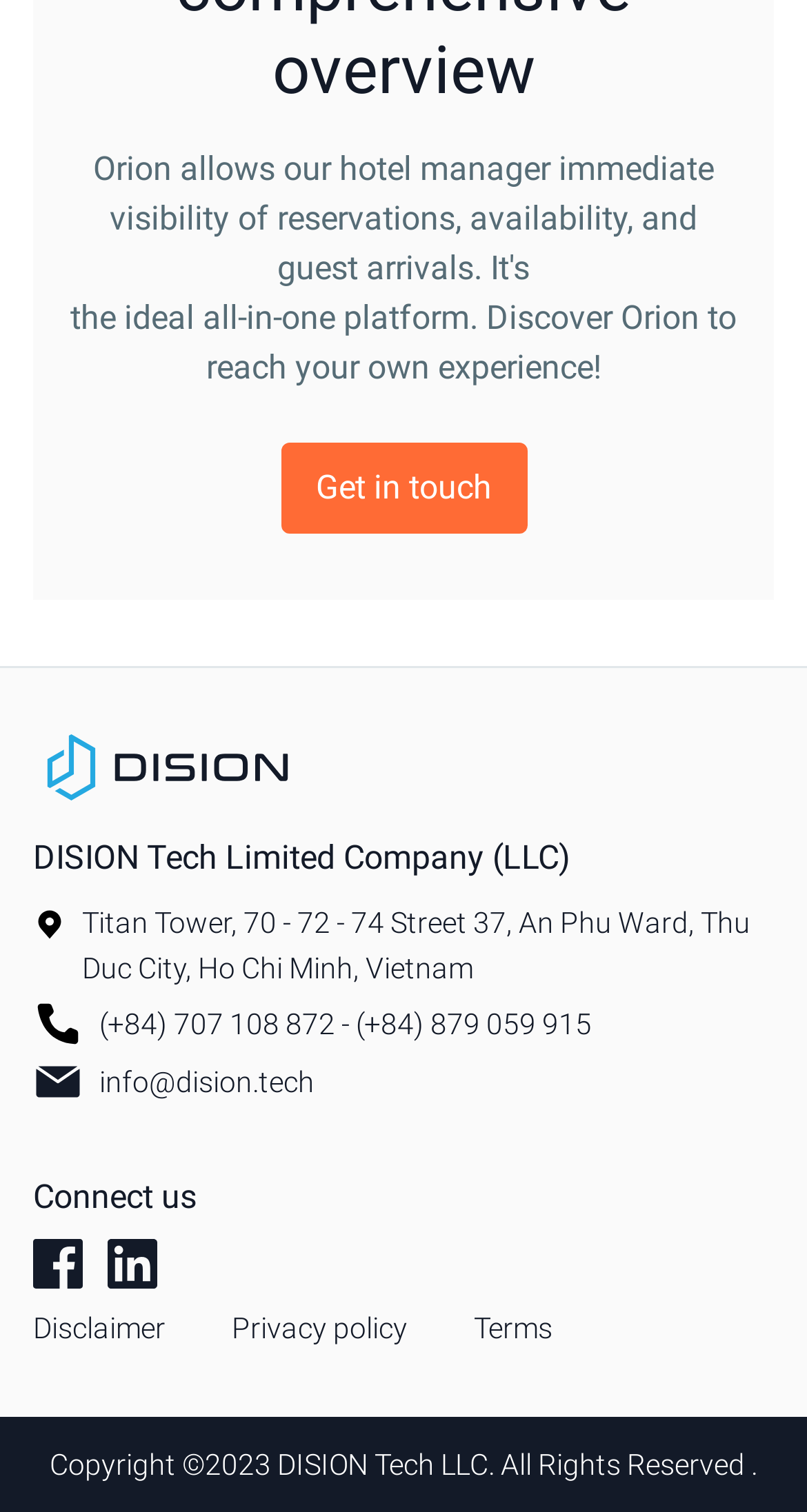Locate the bounding box coordinates of the area to click to fulfill this instruction: "View the disclaimer". The bounding box should be presented as four float numbers between 0 and 1, in the order [left, top, right, bottom].

[0.041, 0.863, 0.205, 0.893]